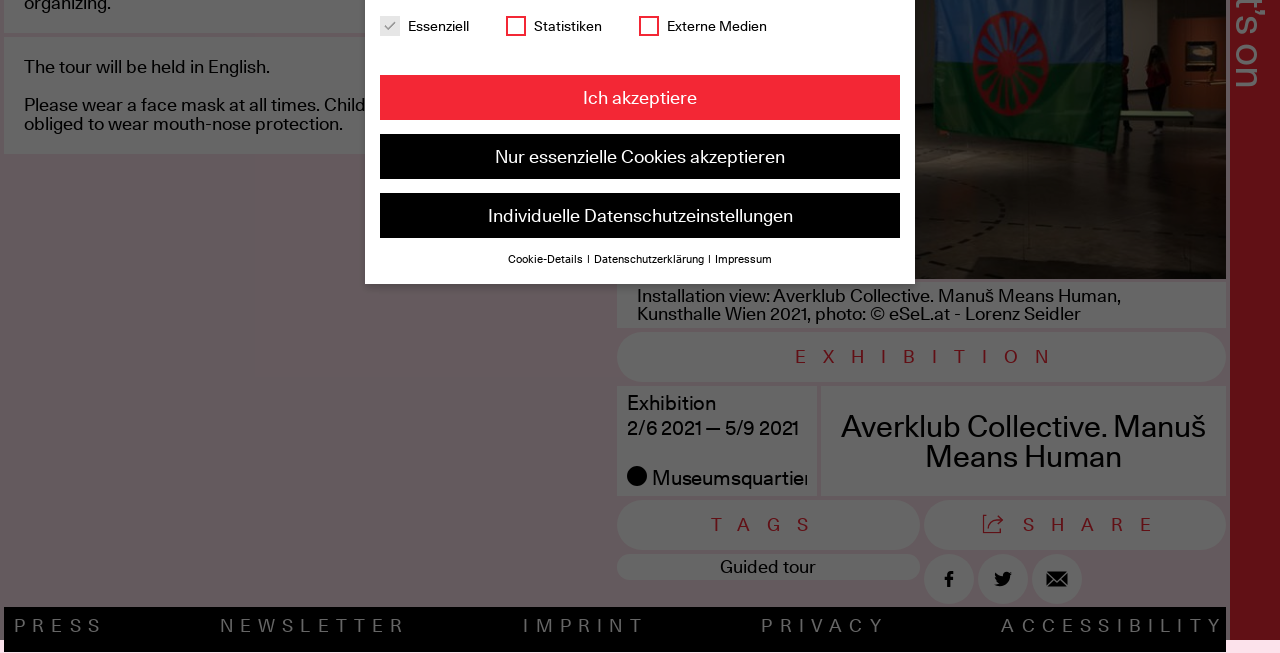Based on the element description "Nur essenzielle Cookies akzeptieren", predict the bounding box coordinates of the UI element.

[0.382, 0.815, 0.591, 0.877]